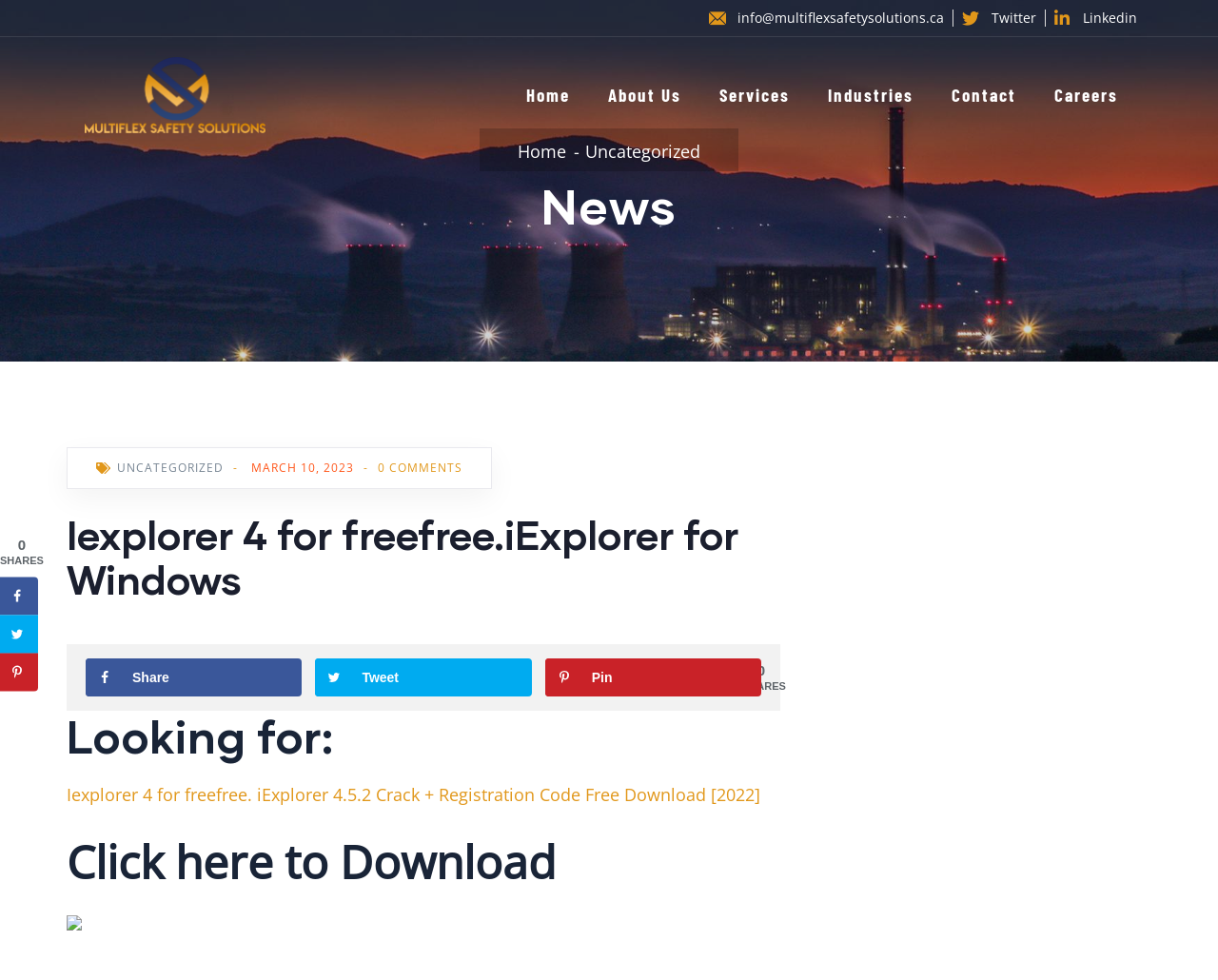Detail the features and information presented on the webpage.

This webpage appears to be a blog or article page with a focus on downloading iExplorer 4.5.2 Crack with a registration code for free. 

At the top of the page, there is a navigation menu with links to "Home", "About Us", "Services", "Industries", "Contact", and "Careers". Below this menu, there is a section with a heading "News" that contains a link to "UNCATEGORIZED" and some text indicating the date and number of comments.

The main content of the page is divided into two sections. On the left side, there is a heading "Iexplorer 4 for freefree.iExplorer for Windows" followed by an image and some social sharing links, including "Share on Facebook", "Share on Twitter", and "Save to Pinterest". 

On the right side, there is a heading "Looking for:" followed by a paragraph of text describing the software and its features. Below this, there is a prominent link to "Click here to Download" the software. 

At the bottom of the page, there is a complementary section with a "social sharing sidebar" that contains the same social sharing links as the main content area.